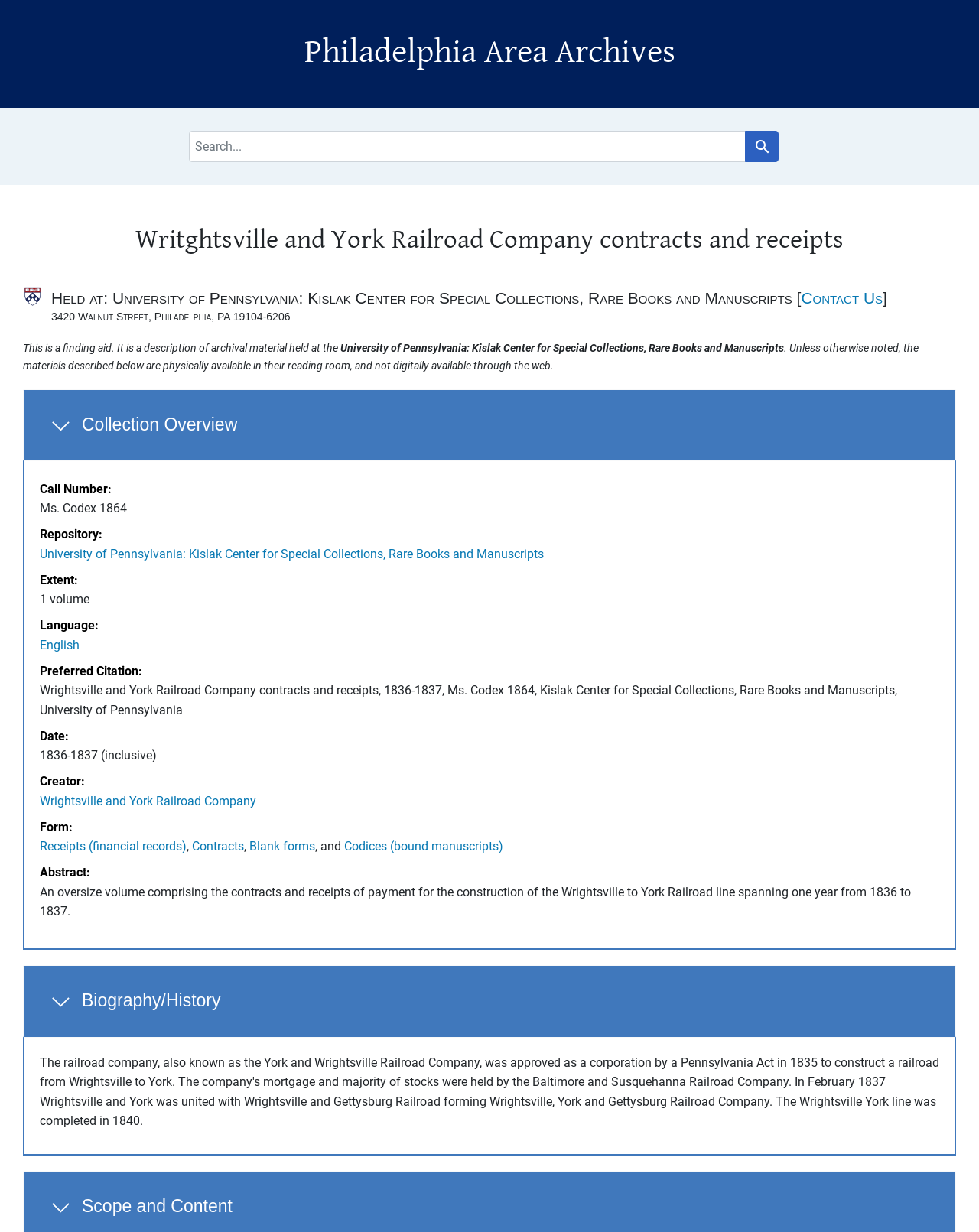Bounding box coordinates are specified in the format (top-left x, top-left y, bottom-right x, bottom-right y). All values are floating point numbers bounded between 0 and 1. Please provide the bounding box coordinate of the region this sentence describes: Contact Us

[0.818, 0.235, 0.902, 0.249]